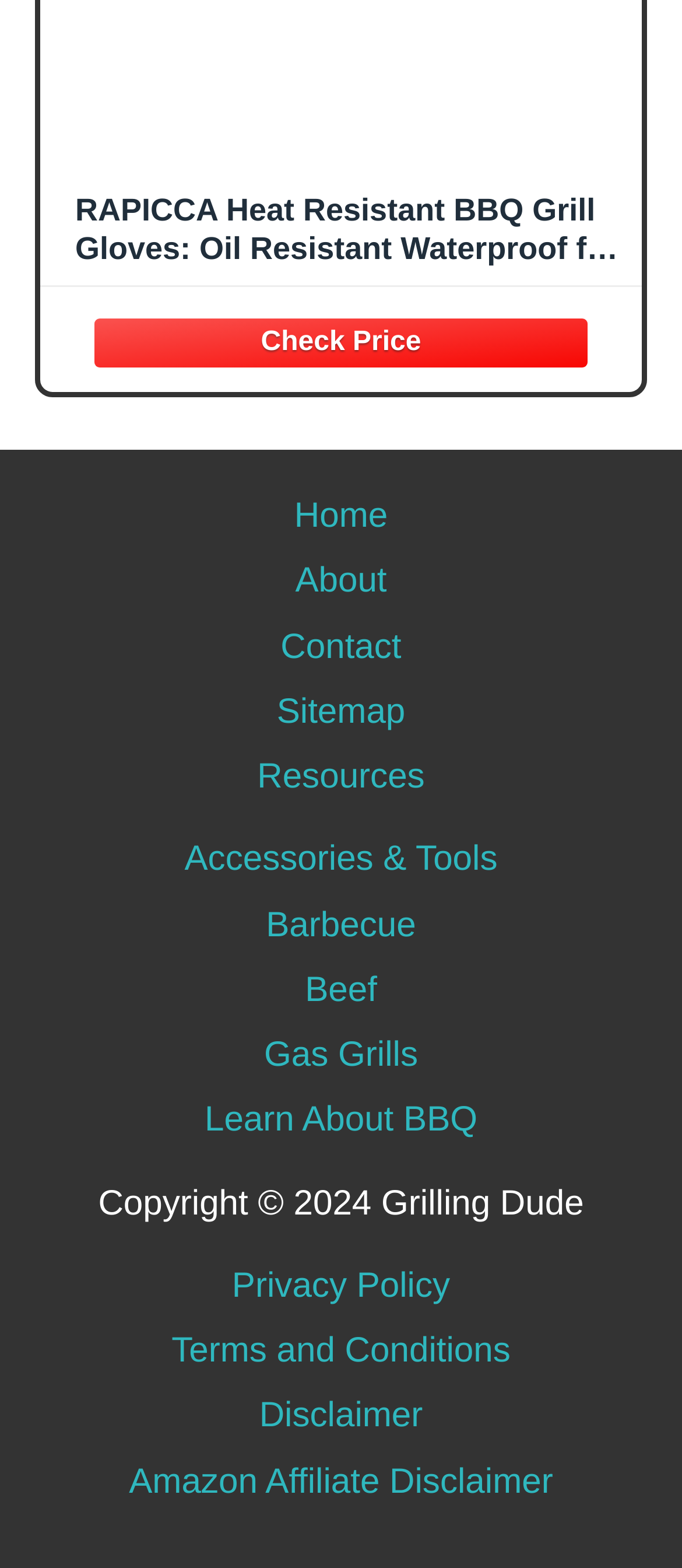How many footer widgets are there?
Please craft a detailed and exhaustive response to the question.

There are two complementary elements in the footer section, labeled as 'Footer Widget 1' and 'Footer Widget 2', which suggests that there are 2 footer widgets.